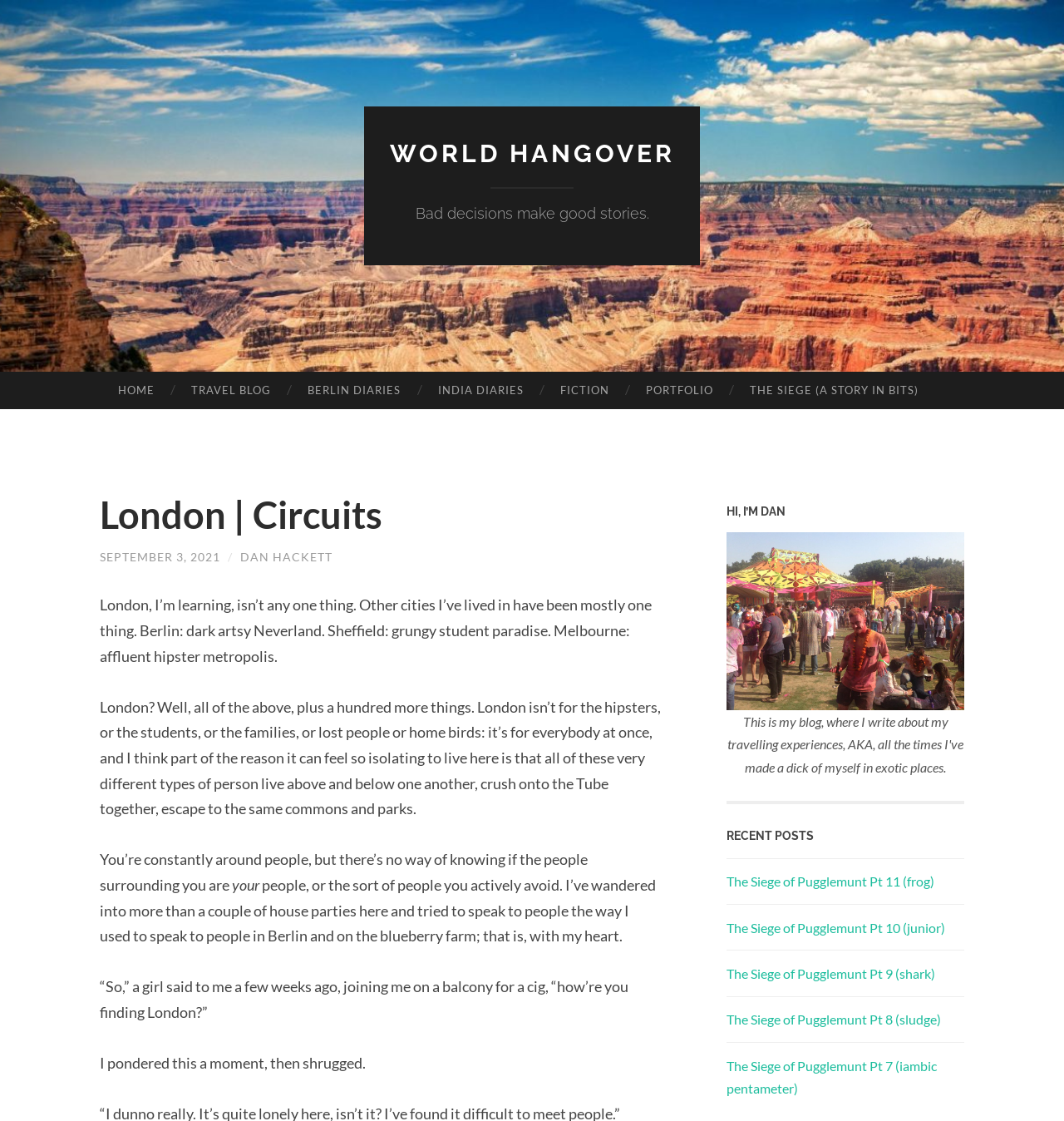What is the tone of the blog post?
Please provide a full and detailed response to the question.

The tone of the blog post is reflective, as the author is sharing their thoughts and experiences about living in London, and the text has a contemplative and introspective tone.